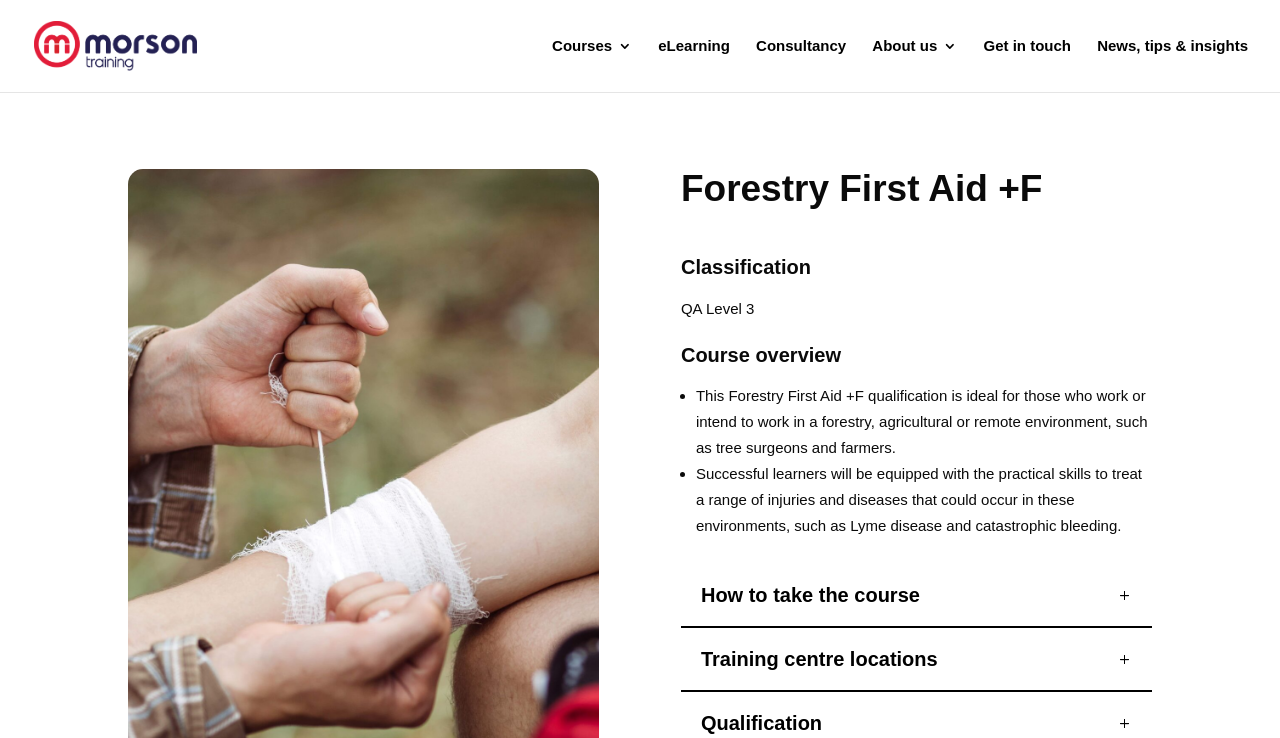What type of environment is this course ideal for?
Look at the image and answer with only one word or phrase.

Forestry, agricultural or remote